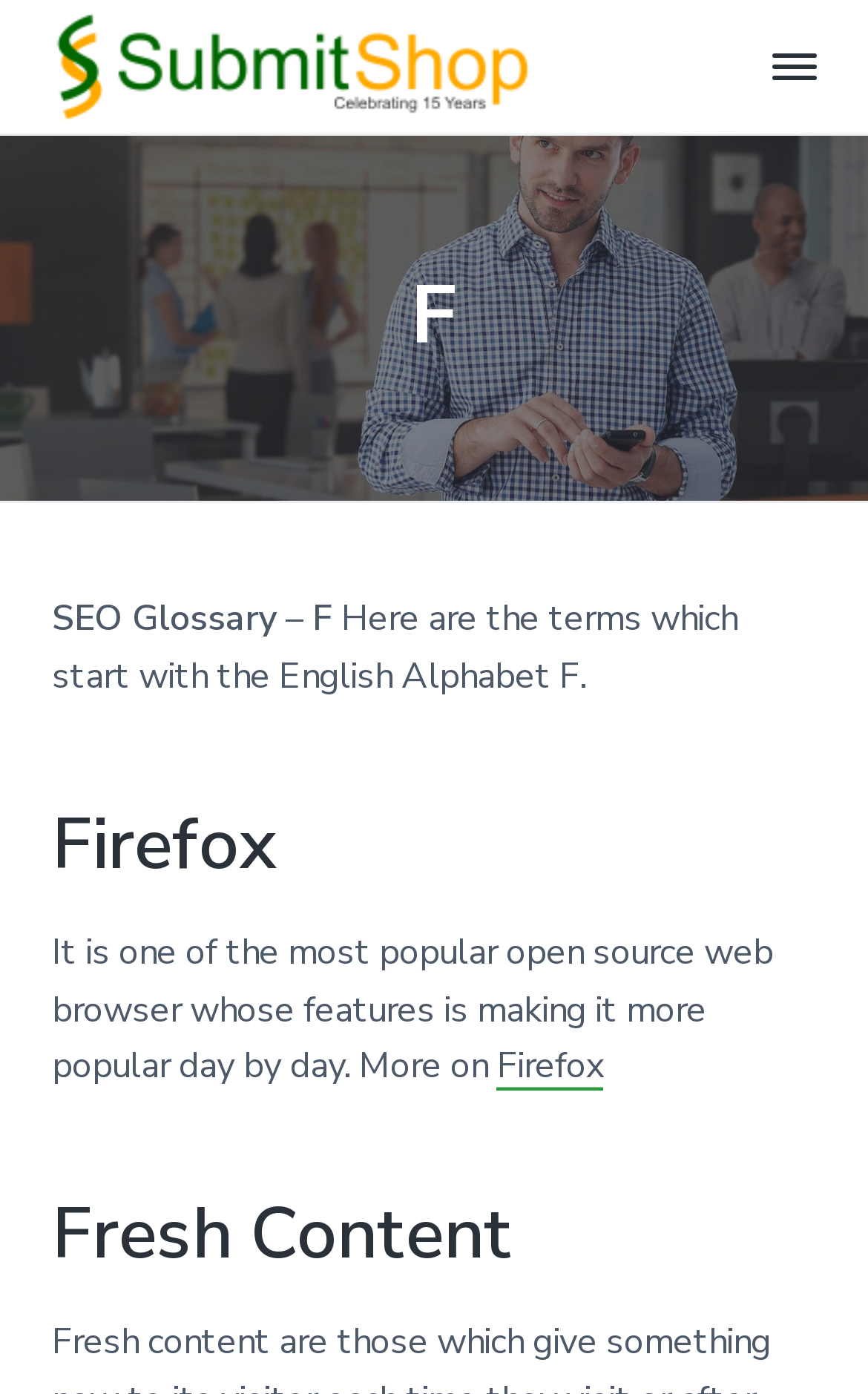What is the purpose of the 'Skip to' links?
Please provide a comprehensive answer to the question based on the webpage screenshot.

I inferred the purpose of the 'Skip to' links by looking at their text content, which suggests that they are meant for navigation, allowing users to quickly access different parts of the webpage.